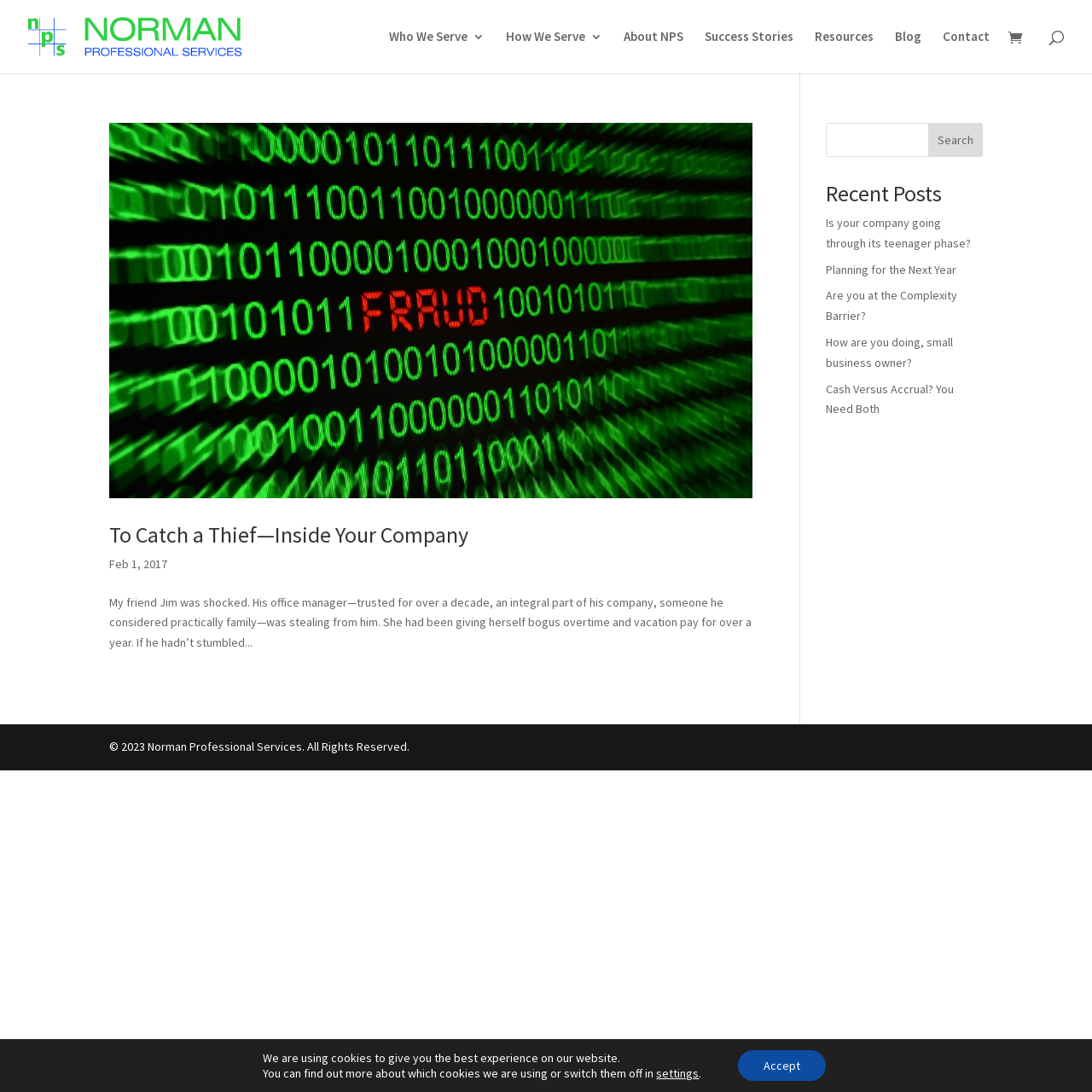Determine the bounding box coordinates for the UI element matching this description: "Planning for the Next Year".

[0.756, 0.24, 0.876, 0.254]